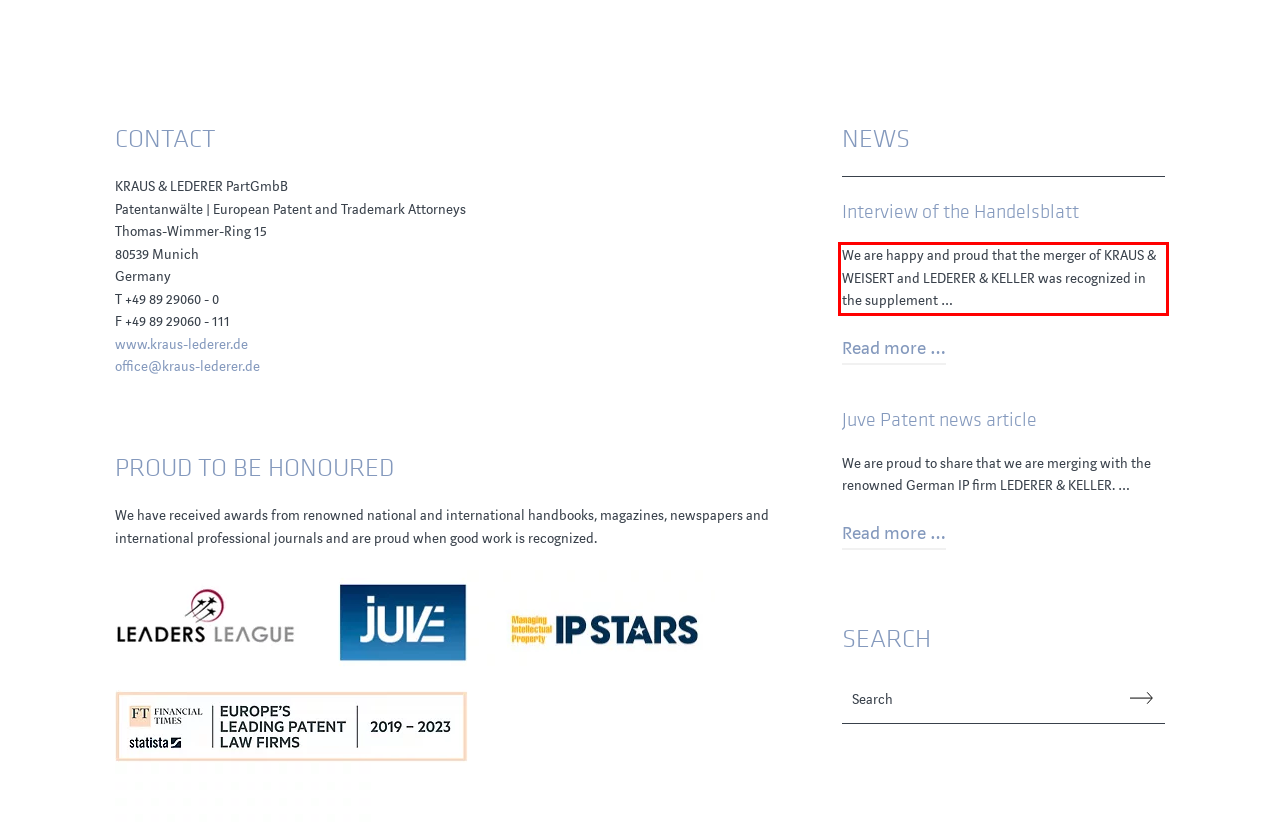There is a screenshot of a webpage with a red bounding box around a UI element. Please use OCR to extract the text within the red bounding box.

We are happy and proud that the merger of KRAUS & WEISERT and LEDERER & KELLER was recognized in the supplement …